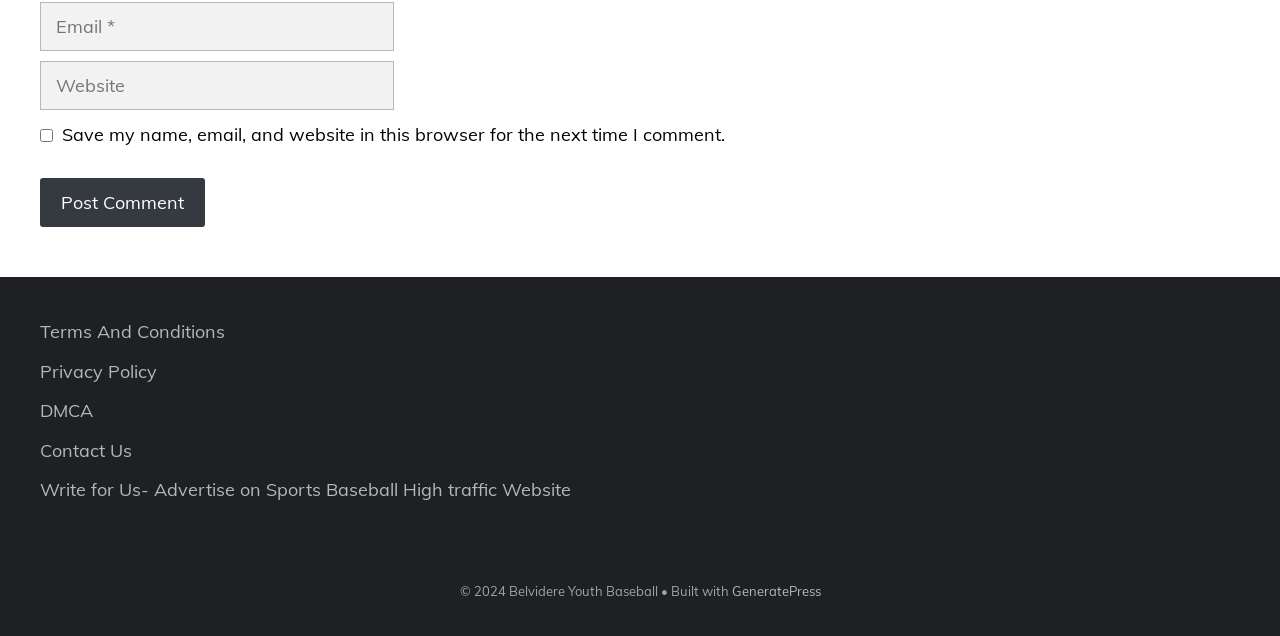What is the name of the website builder?
Can you provide a detailed and comprehensive answer to the question?

The website builder's name is mentioned at the bottom of the webpage, stating '• Built with GeneratePress'. This indicates that the website was built using GeneratePress.